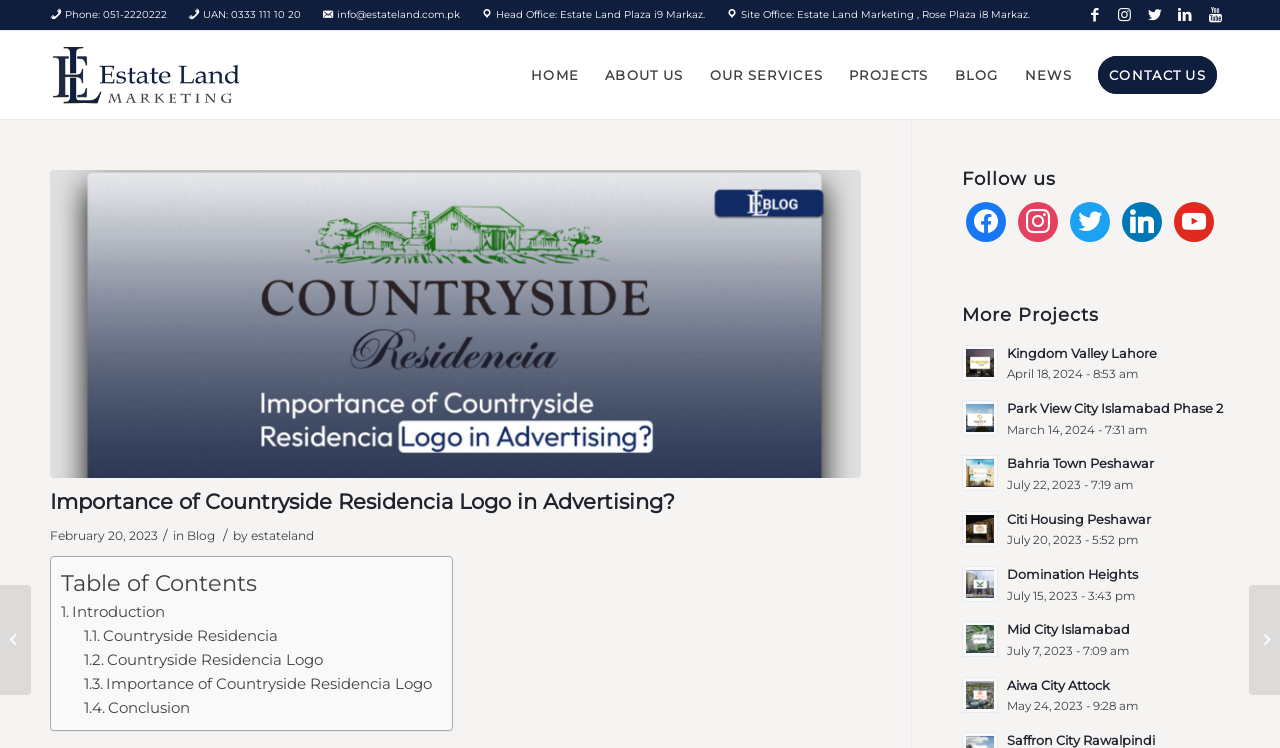Summarize the webpage in an elaborate manner.

This webpage is about Countryside Residencia, a housing community, and its logo's importance in advertising. At the top, there are five social media links to Facebook, Instagram, Twitter, LinkedIn, and YouTube, aligned horizontally. Below them, there is a row of contact information, including phone numbers, email, and office addresses.

On the left side, there is a navigation menu with links to different sections of the website, such as Home, About Us, Our Services, Projects, Blog, and Contact Us. Below the navigation menu, there is a large image with a link to the article "Importance of Countryside Residencia Logo in Advertising?".

The main content area is divided into two sections. The top section has a heading "Importance of Countryside Residencia Logo in Advertising?" followed by a table of contents with links to different parts of the article. The article itself is not fully displayed, but it appears to discuss the significance of the Countryside Residencia logo in advertising.

On the right side, there are two sections. The top section has a heading "Follow us" with links to social media platforms, including Facebook, Instagram, Twitter, LinkedIn, and YouTube. Below it, there is a section titled "More Projects" with links to various projects, including Kingdom Valley Lahore, Park View City Phase 2, Bahria Town Peshawar, and others. Each project link has a corresponding image.

At the bottom of the page, there are two more links to articles, "Countryside Residencia Master Plan Complete Details" and "The FDA orders accelerated development in a city", with images accompanying each link.